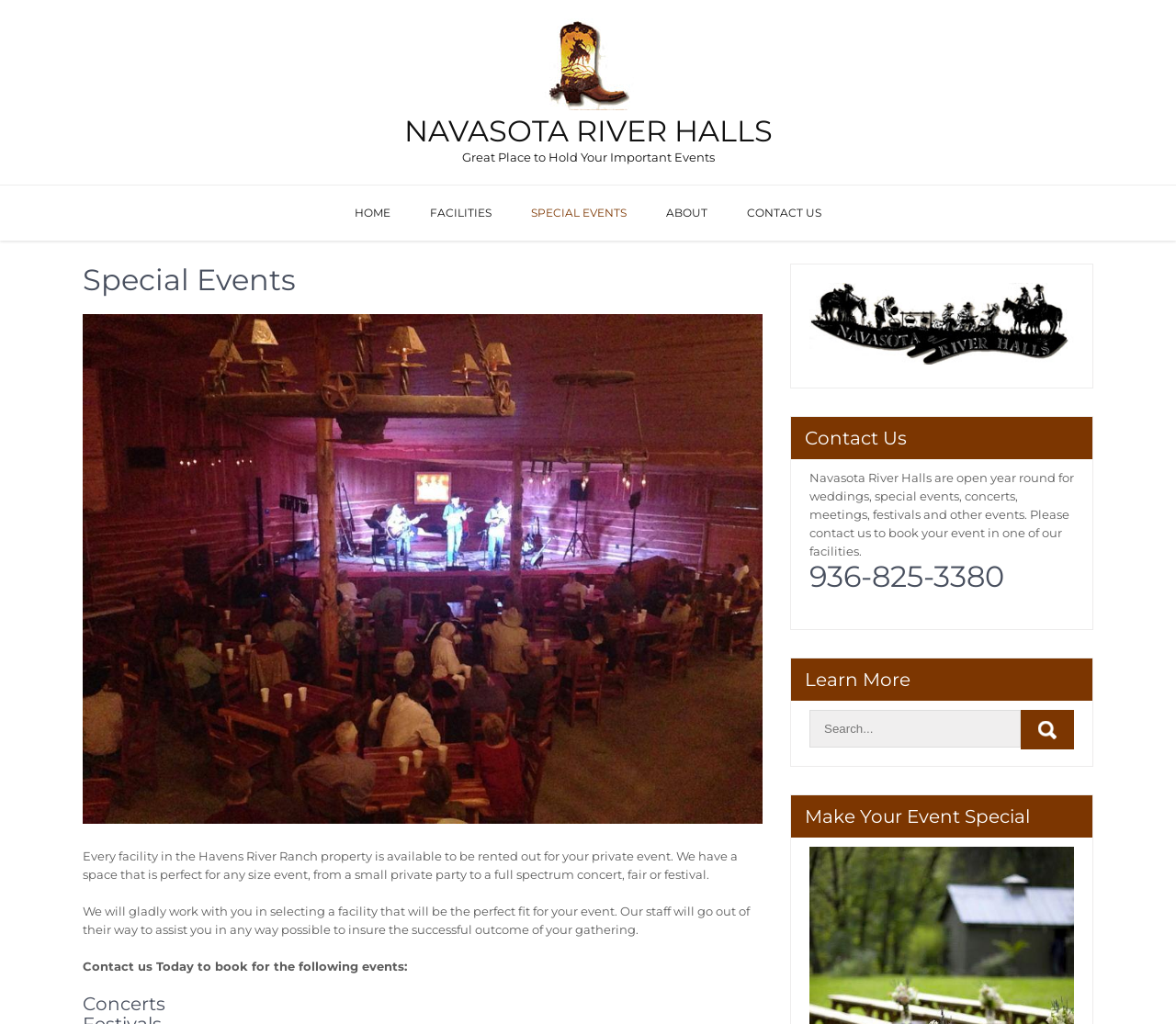Extract the primary header of the webpage and generate its text.

NAVASOTA RIVER HALLS